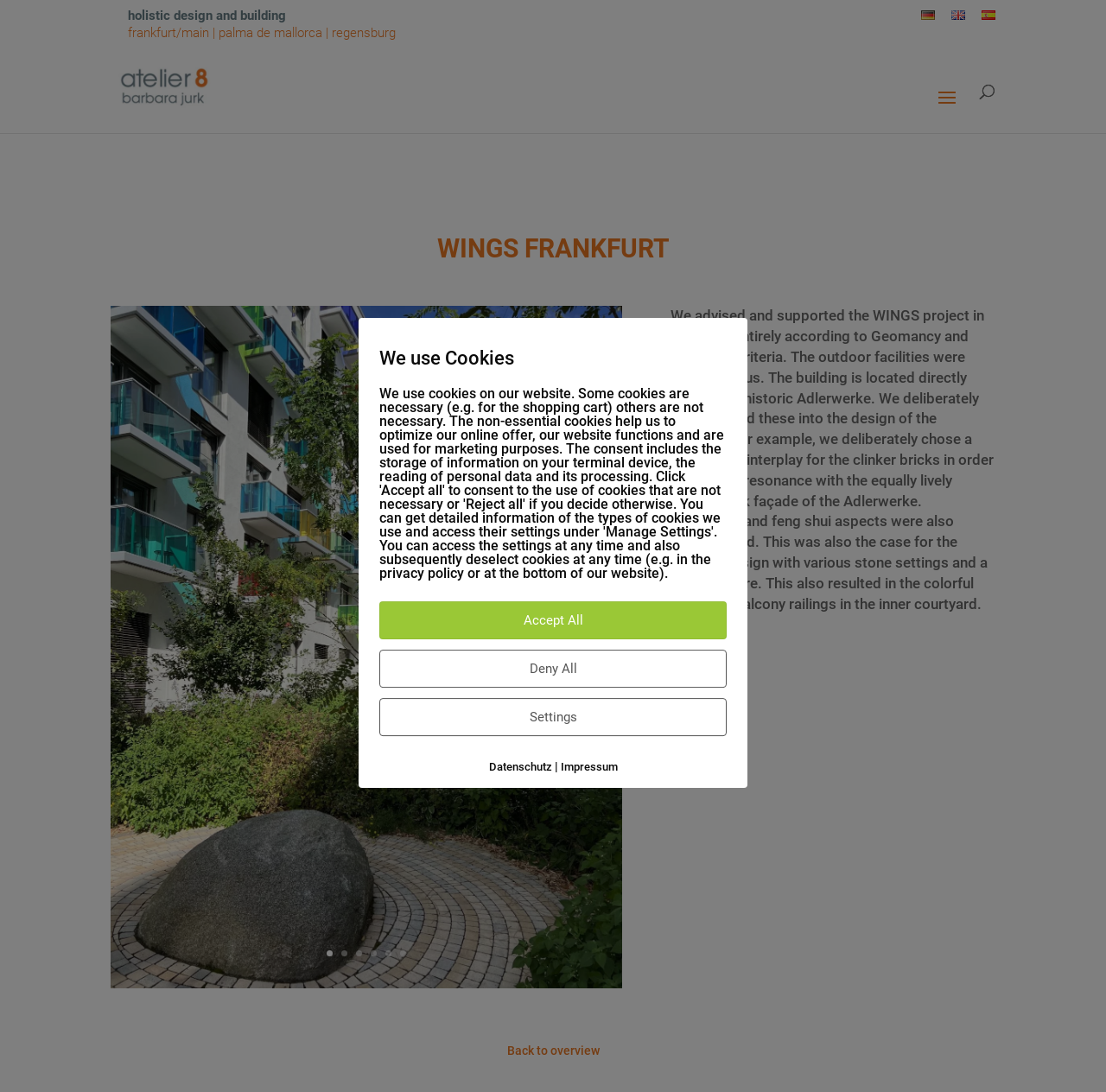Pinpoint the bounding box coordinates of the clickable area necessary to execute the following instruction: "Search for something". The coordinates should be given as four float numbers between 0 and 1, namely [left, top, right, bottom].

[0.157, 0.036, 0.877, 0.038]